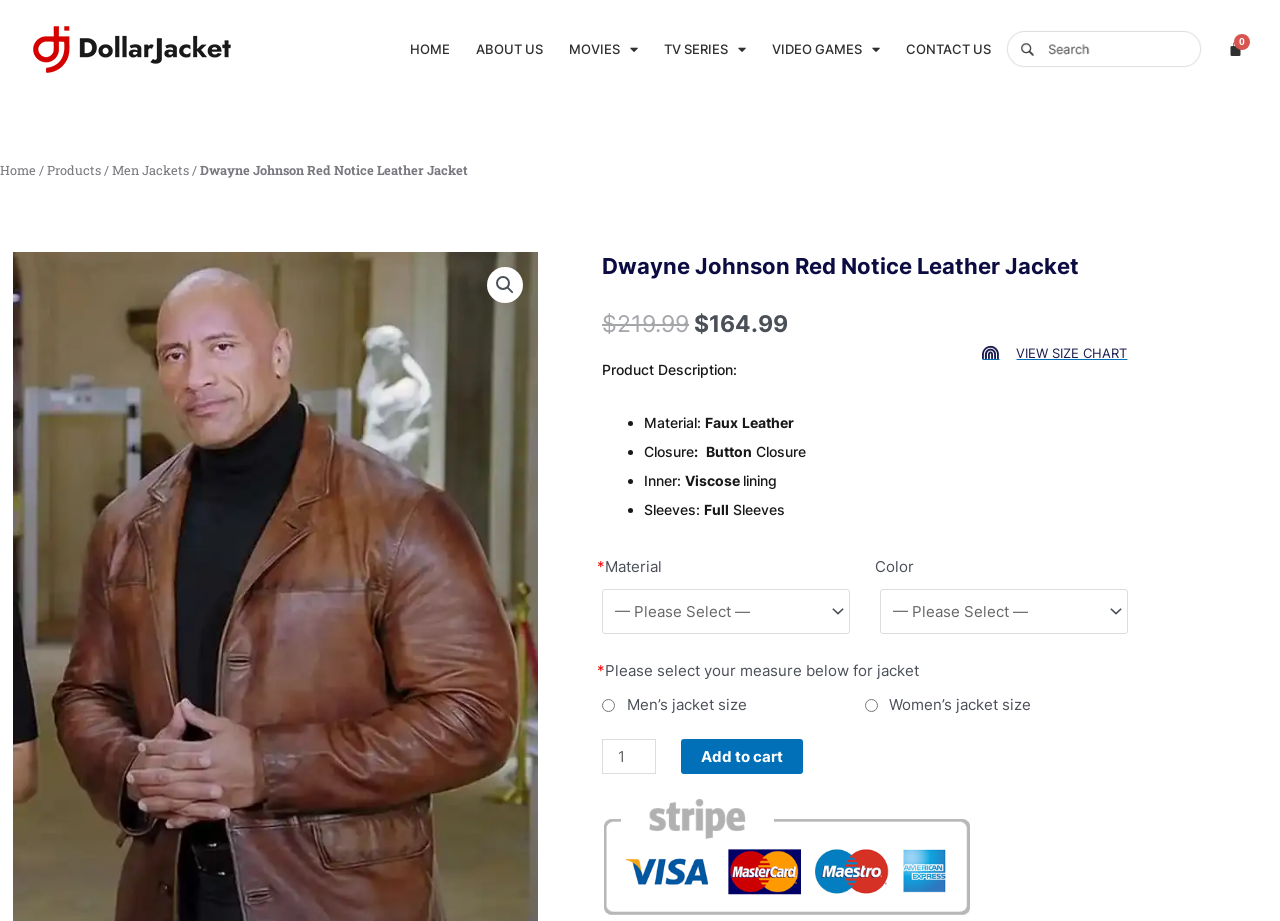What is the purpose of the 'VIEW SIZE CHART' link?
Answer the question with detailed information derived from the image.

I found the answer by looking at the link element on the webpage, which says 'VIEW SIZE CHART'. This link is likely intended to allow users to view the size chart for the leather jacket, so they can determine their correct size.